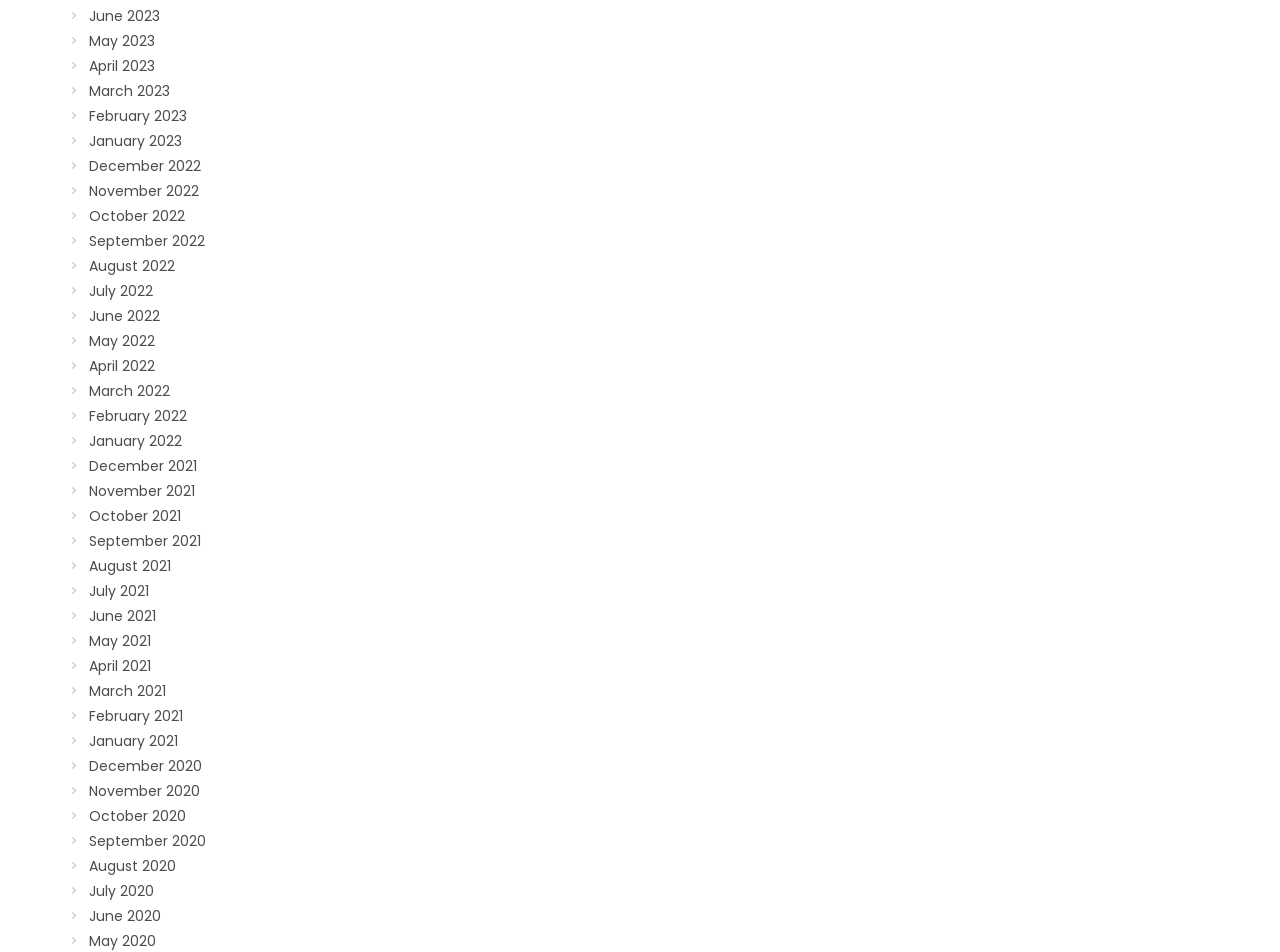Provide the bounding box coordinates for the UI element that is described by this text: "August 2022". The coordinates should be in the form of four float numbers between 0 and 1: [left, top, right, bottom].

[0.07, 0.096, 0.137, 0.117]